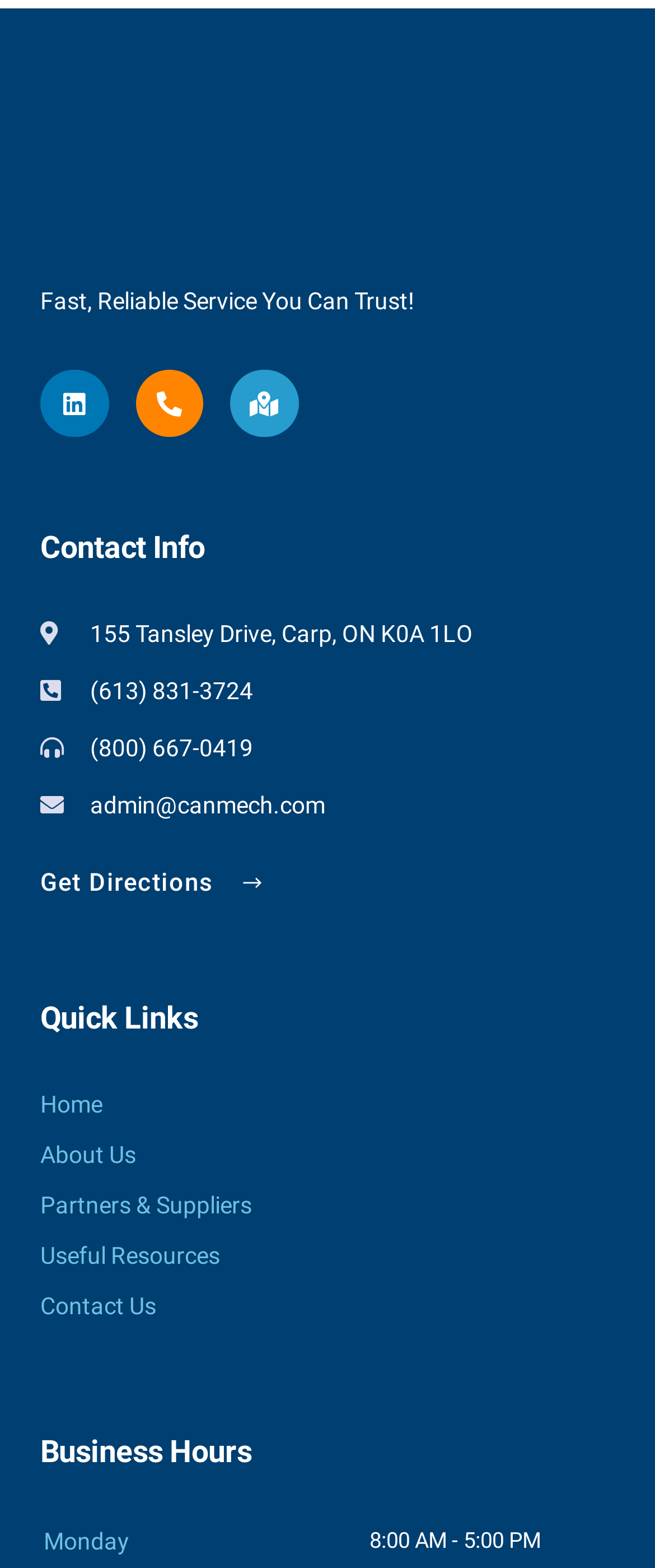Please specify the bounding box coordinates of the clickable region necessary for completing the following instruction: "View the Contact Info". The coordinates must consist of four float numbers between 0 and 1, i.e., [left, top, right, bottom].

[0.062, 0.339, 0.938, 0.361]